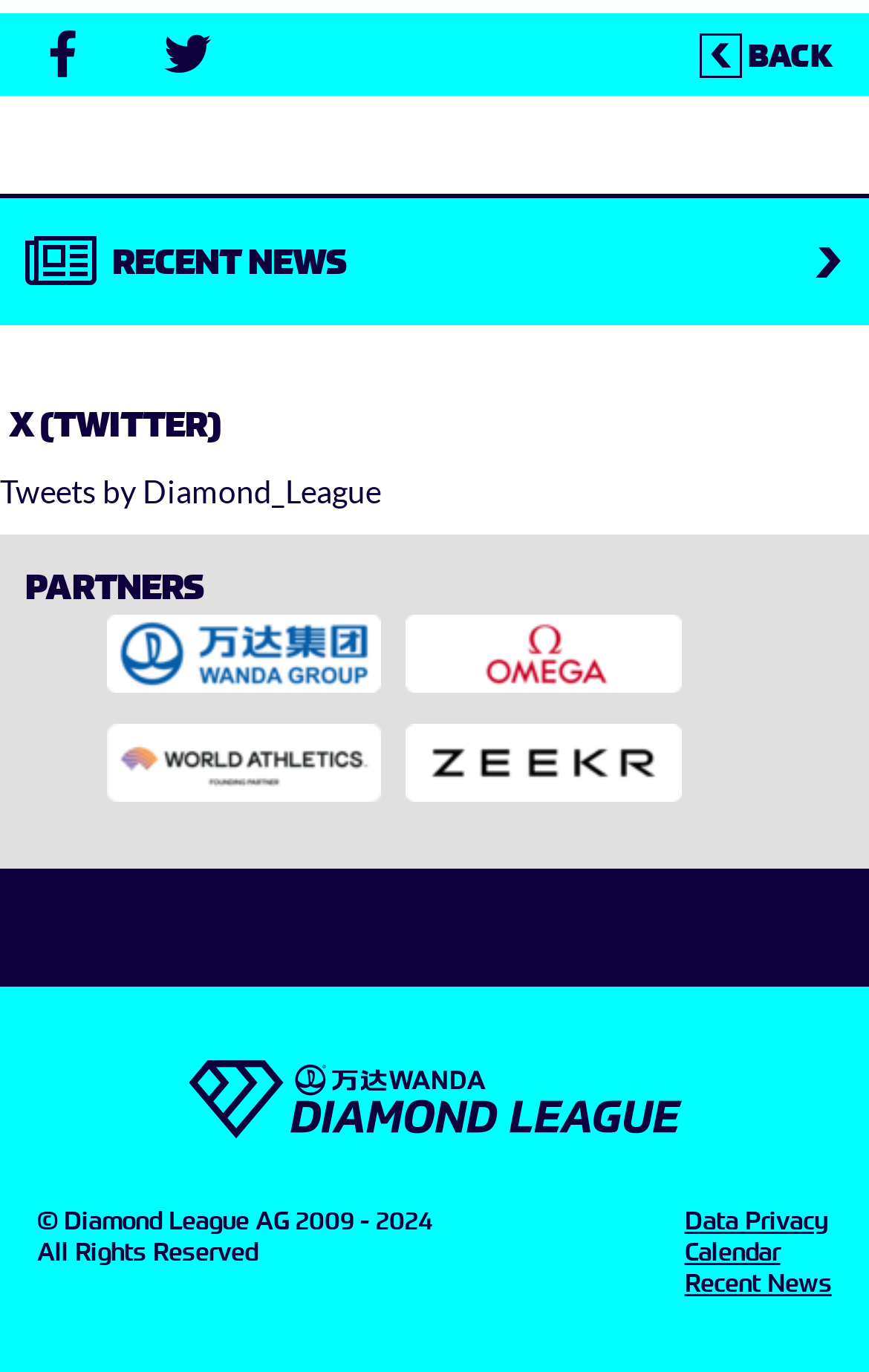What is the purpose of the 'Data Privacy' link?
Based on the image, provide your answer in one word or phrase.

To access data privacy information